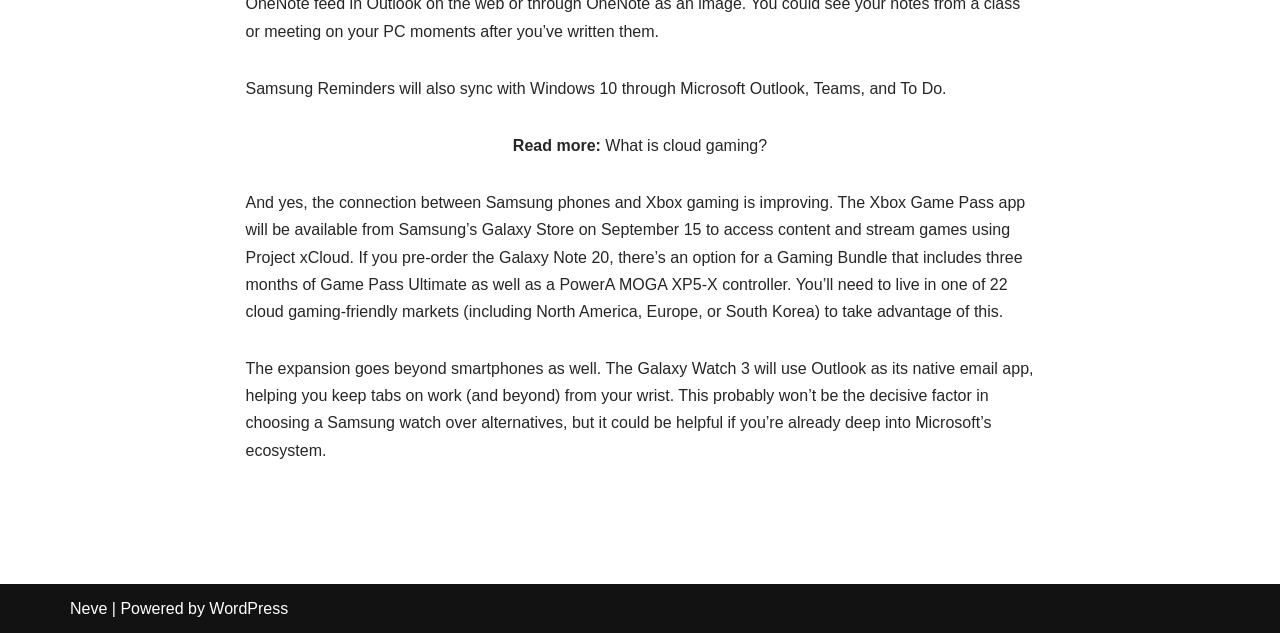Please answer the following question using a single word or phrase: What will sync with Windows 10 through Microsoft Outlook, Teams, and To Do?

Samsung Reminders